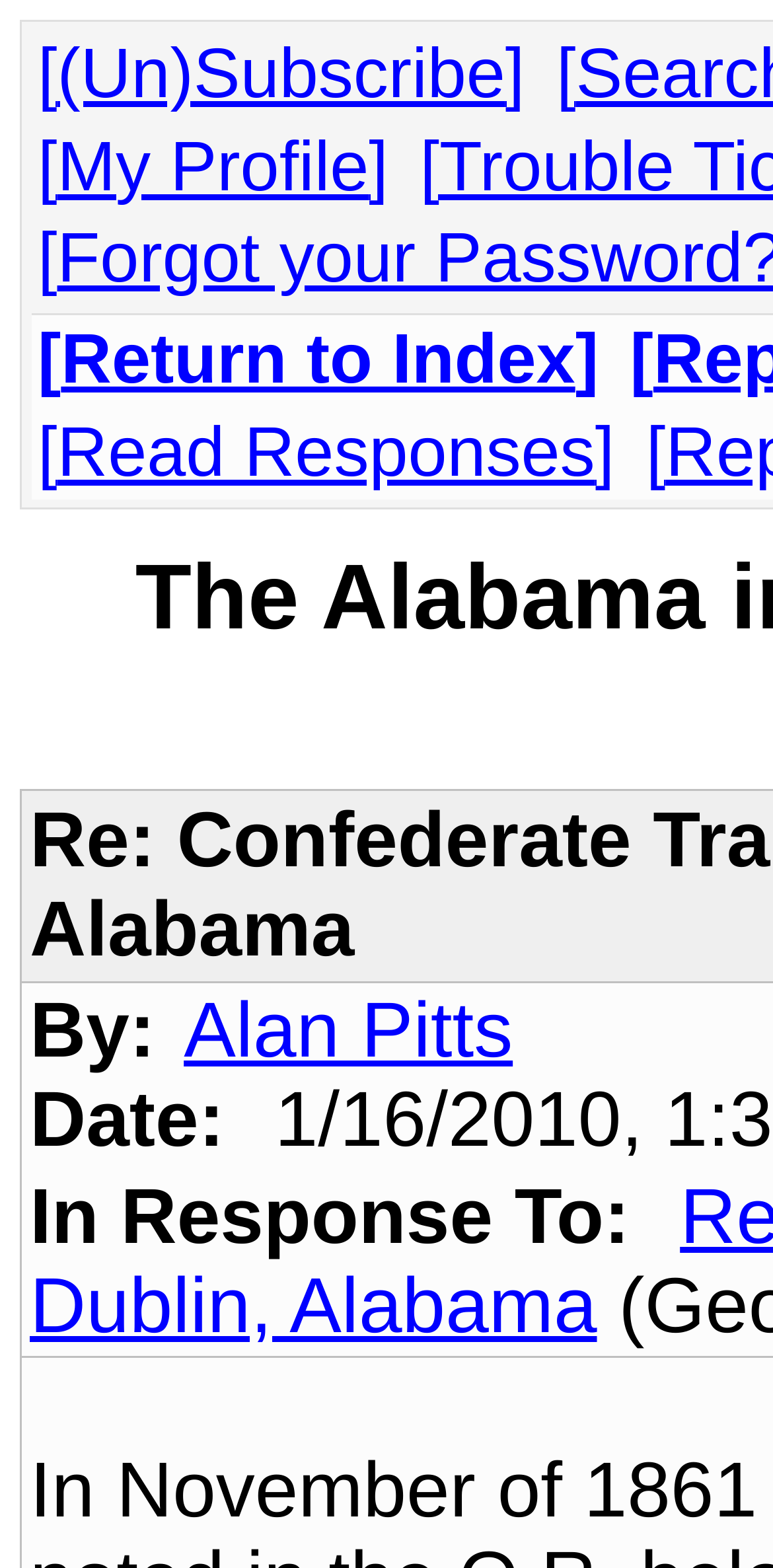Determine the bounding box coordinates for the UI element matching this description: "(Un)Subscribe".

[0.049, 0.023, 0.679, 0.072]